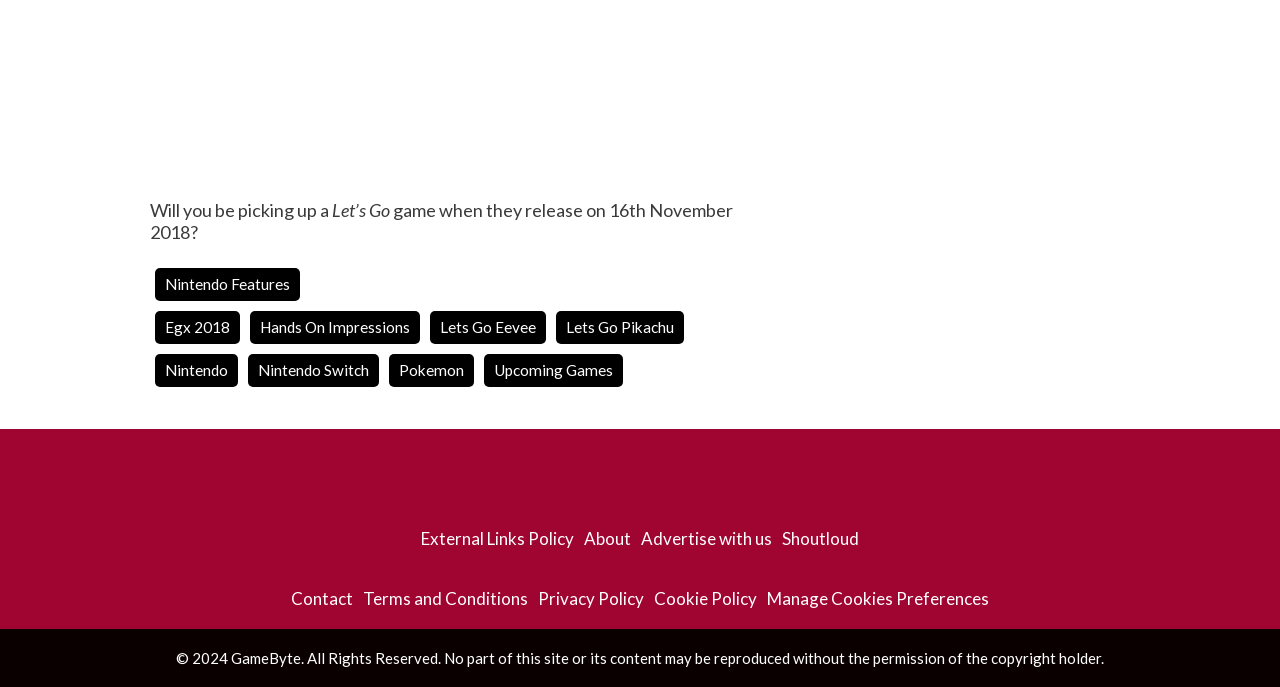Locate the bounding box coordinates of the element that should be clicked to execute the following instruction: "Check the 'Terms and Conditions'".

[0.284, 0.856, 0.412, 0.887]